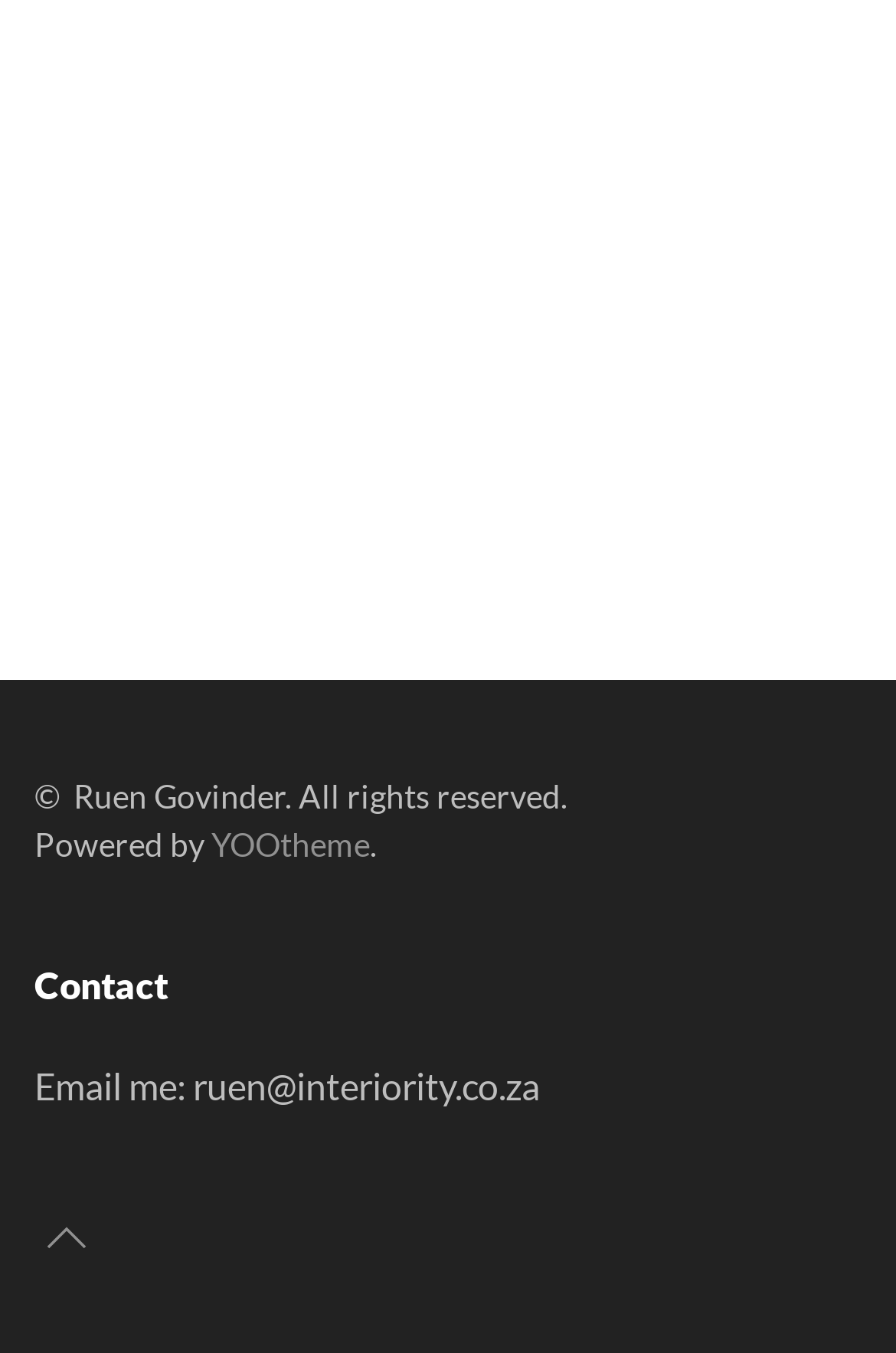What is the name of the website's theme provider?
Answer the question with as much detail as possible.

The name of the website's theme provider can be found at the bottom of the webpage, where it says 'Powered by YOOtheme'.